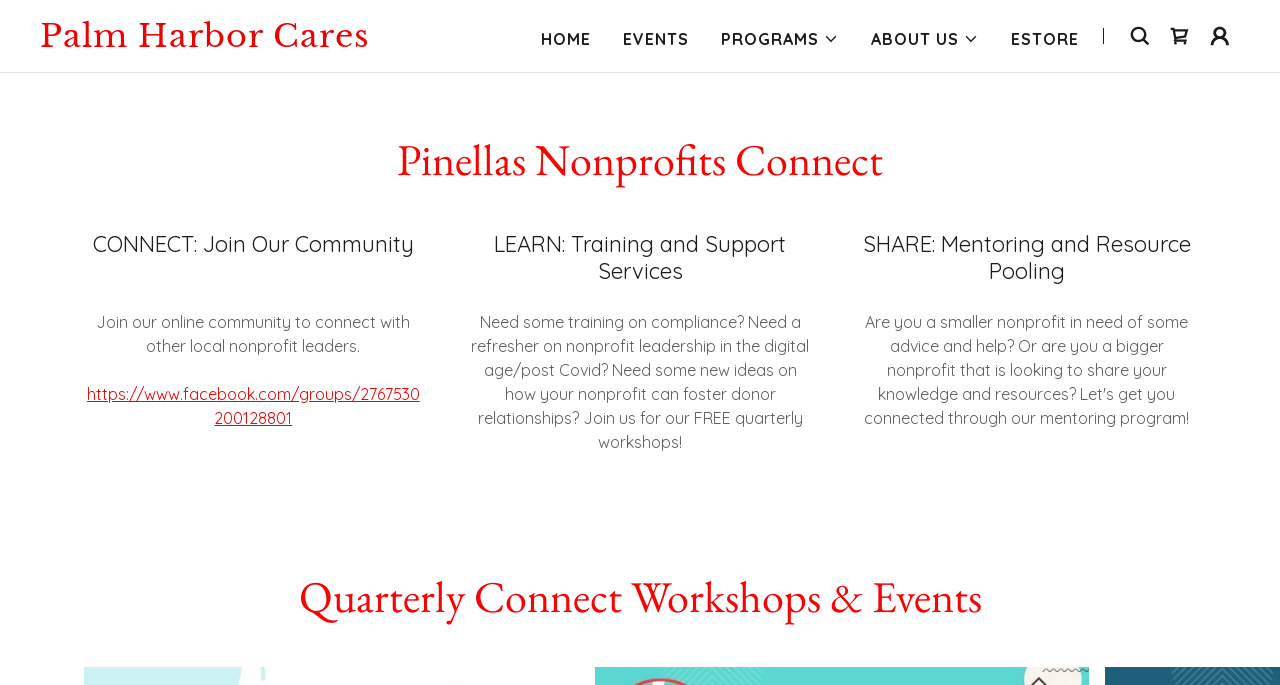Bounding box coordinates are specified in the format (top-left x, top-left y, bottom-right x, bottom-right y). All values are floating point numbers bounded between 0 and 1. Please provide the bounding box coordinate of the region this sentence describes: Home

[0.418, 0.03, 0.466, 0.082]